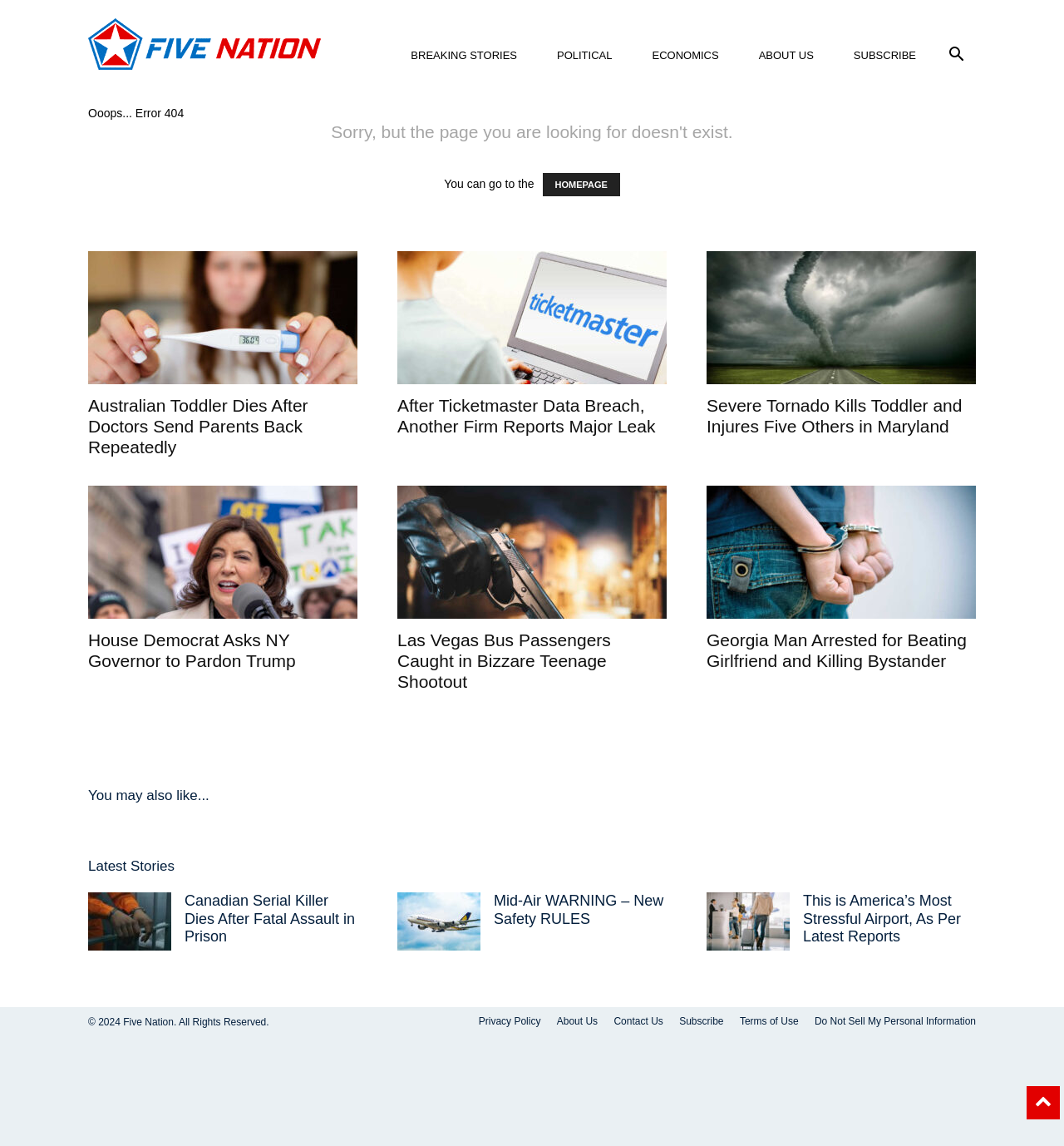What is the category of the news article 'Australian Toddler Dies After Doctors Send Parents Back Repeatedly'?
Please provide a comprehensive and detailed answer to the question.

The news article 'Australian Toddler Dies After Doctors Send Parents Back Repeatedly' is categorized under 'Breaking Stories' as it is displayed under the link 'BREAKING STORIES' with coordinates [0.367, 0.02, 0.505, 0.077].